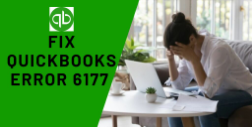Please answer the following question using a single word or phrase: What is the logo located in the upper left corner?

QuickBooks logo